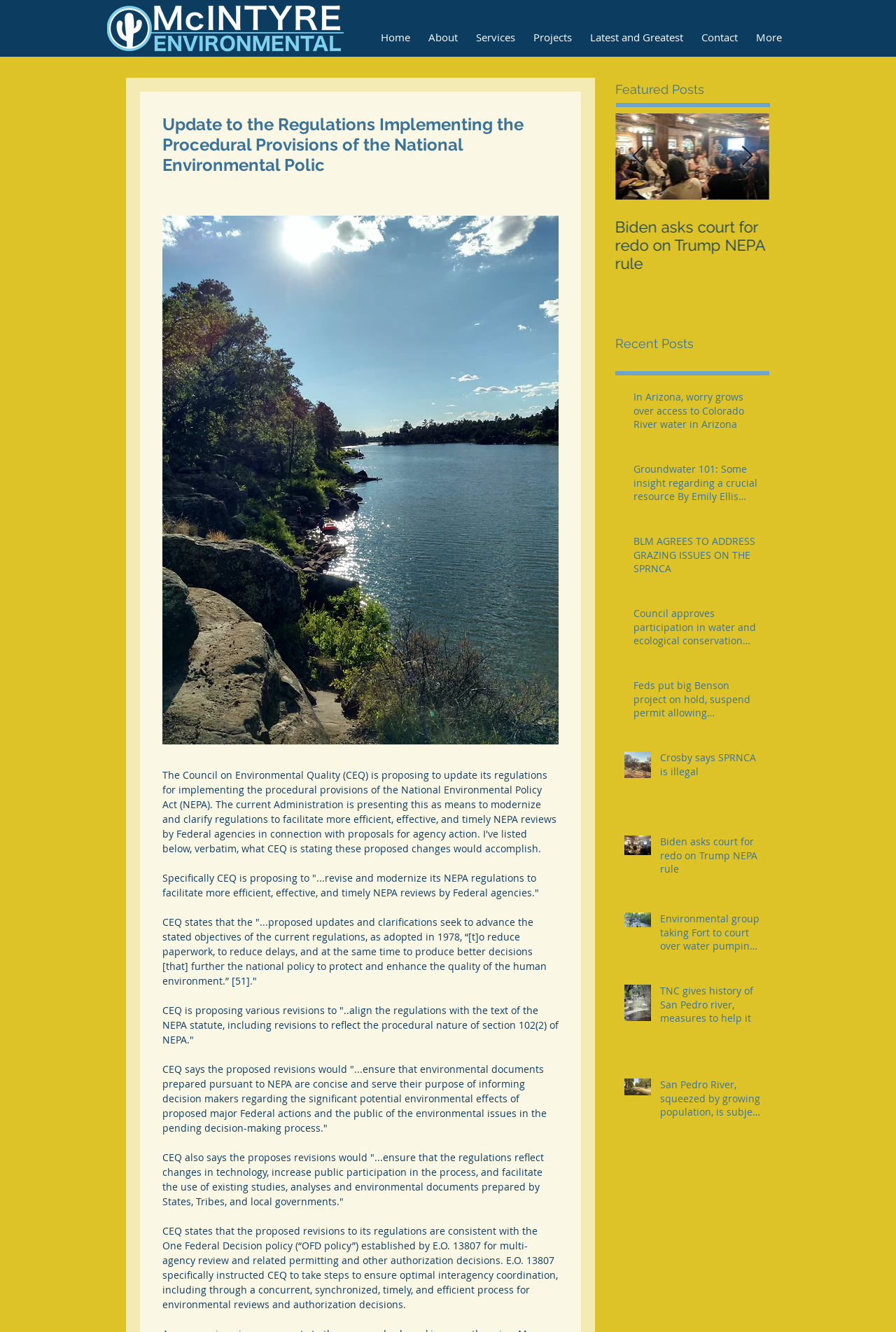Please find the bounding box coordinates for the clickable element needed to perform this instruction: "Explore the Library".

None